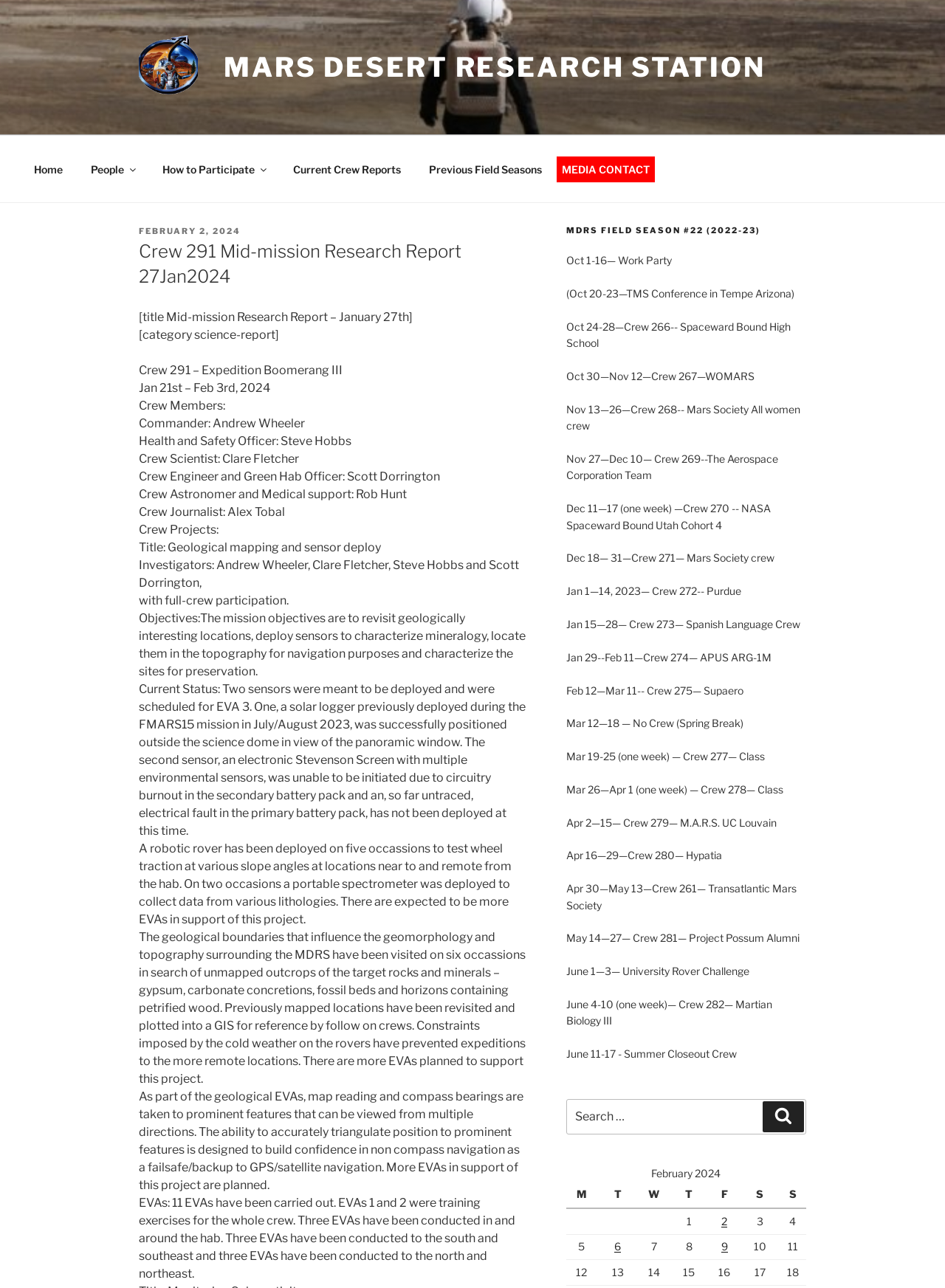Identify and provide the main heading of the webpage.

Crew 291 Mid-mission Research Report 27Jan2024